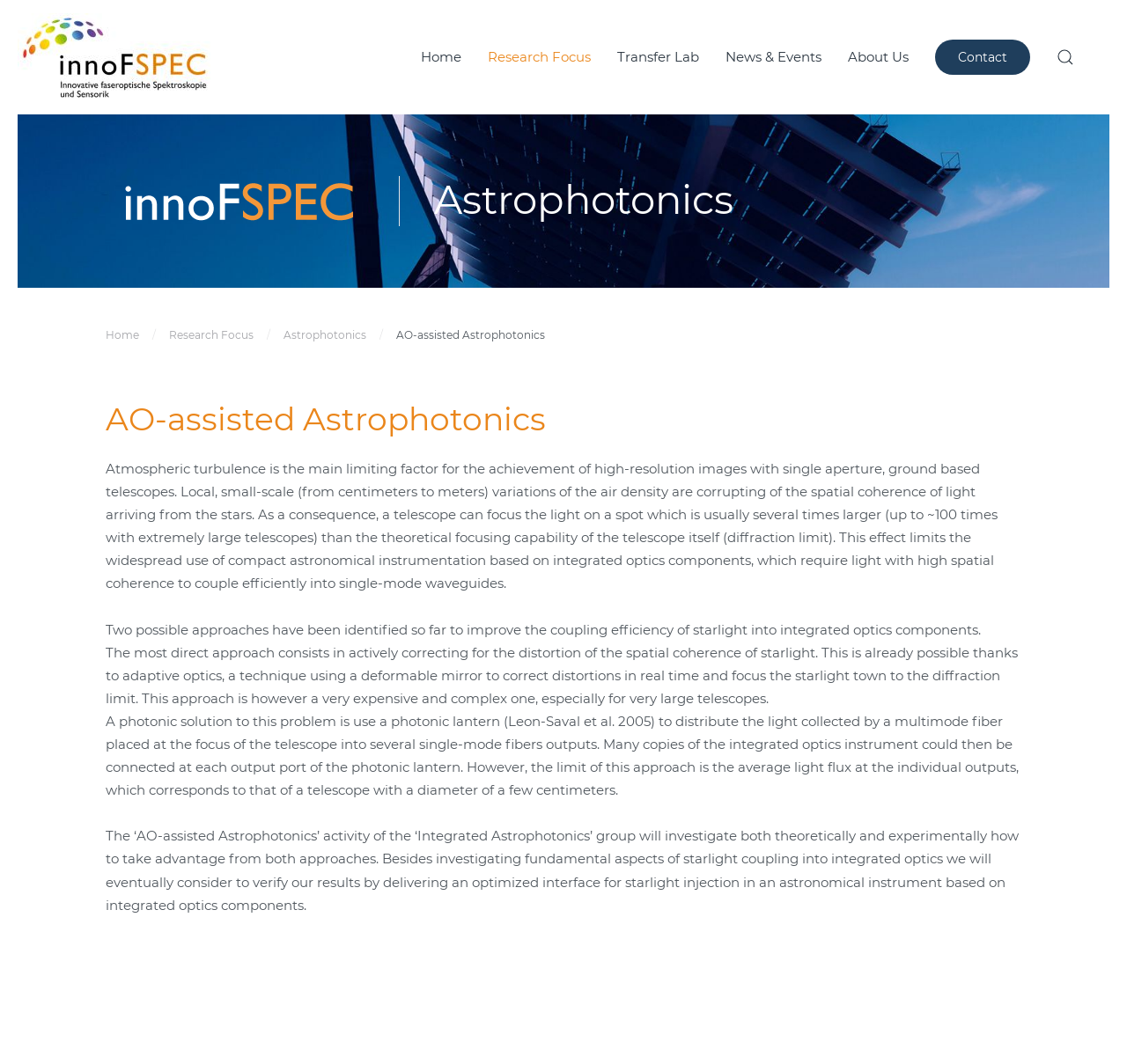Locate the bounding box coordinates of the area you need to click to fulfill this instruction: 'Click on the 'About Us' link'. The coordinates must be in the form of four float numbers ranging from 0 to 1: [left, top, right, bottom].

[0.741, 0.0, 0.818, 0.108]